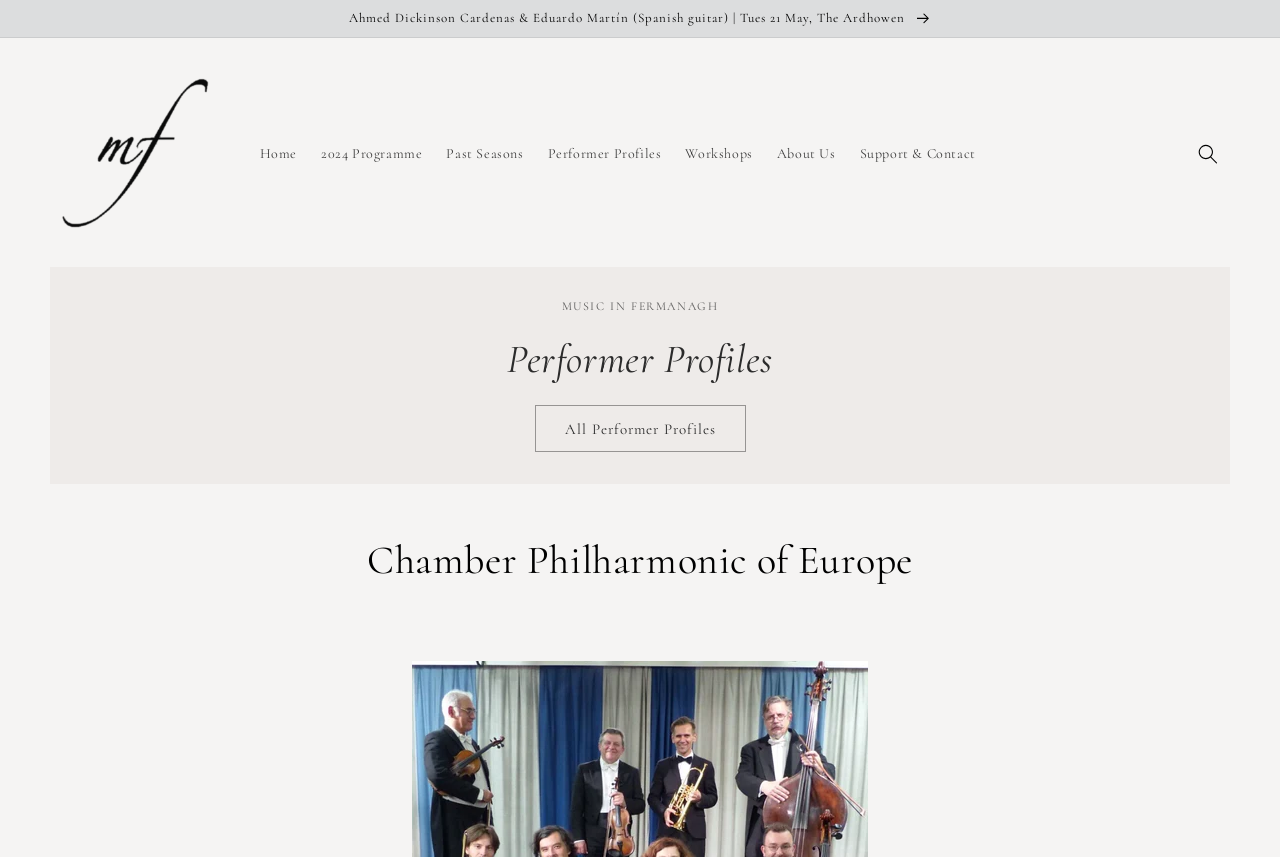Please determine the bounding box of the UI element that matches this description: Home. The coordinates should be given as (top-left x, top-left y, bottom-right x, bottom-right y), with all values between 0 and 1.

[0.193, 0.156, 0.241, 0.205]